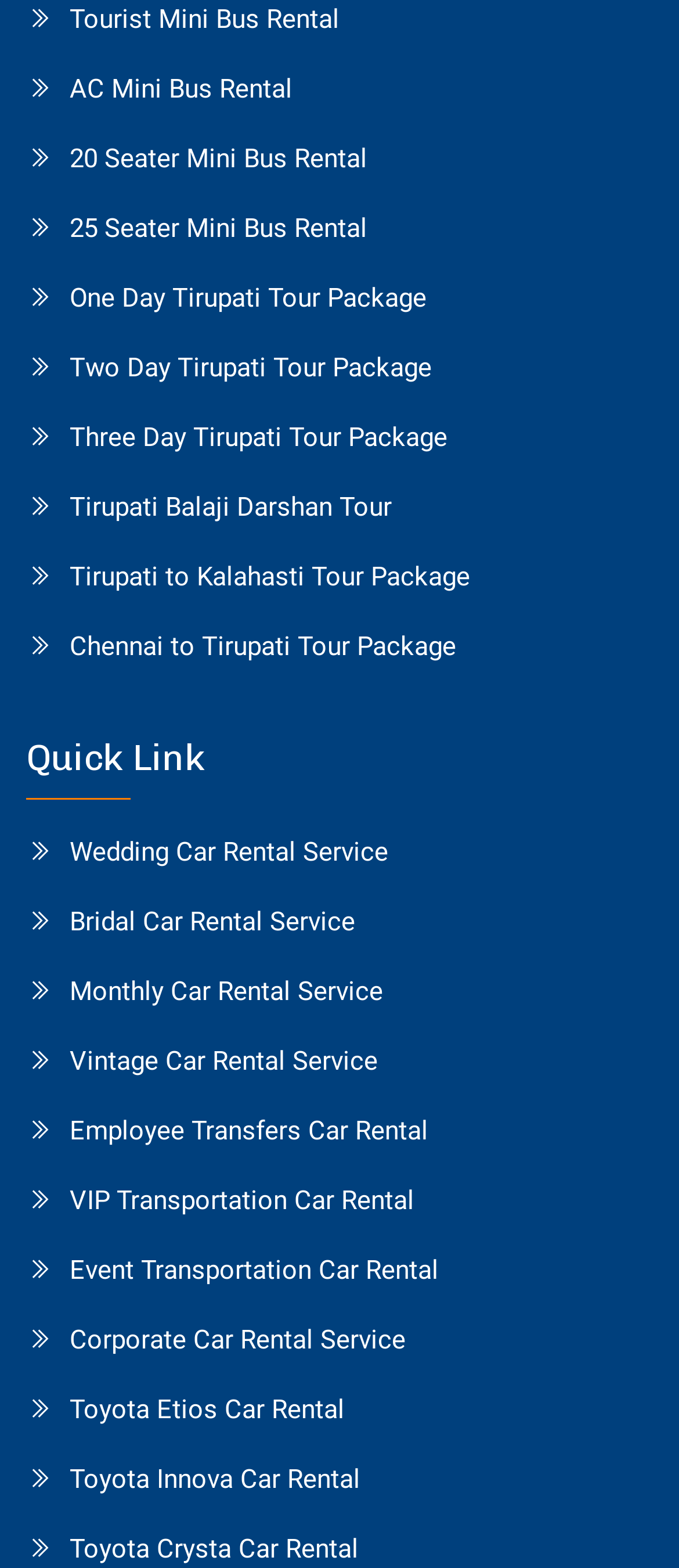Answer the question in a single word or phrase:
How many types of mini bus rentals are available?

4